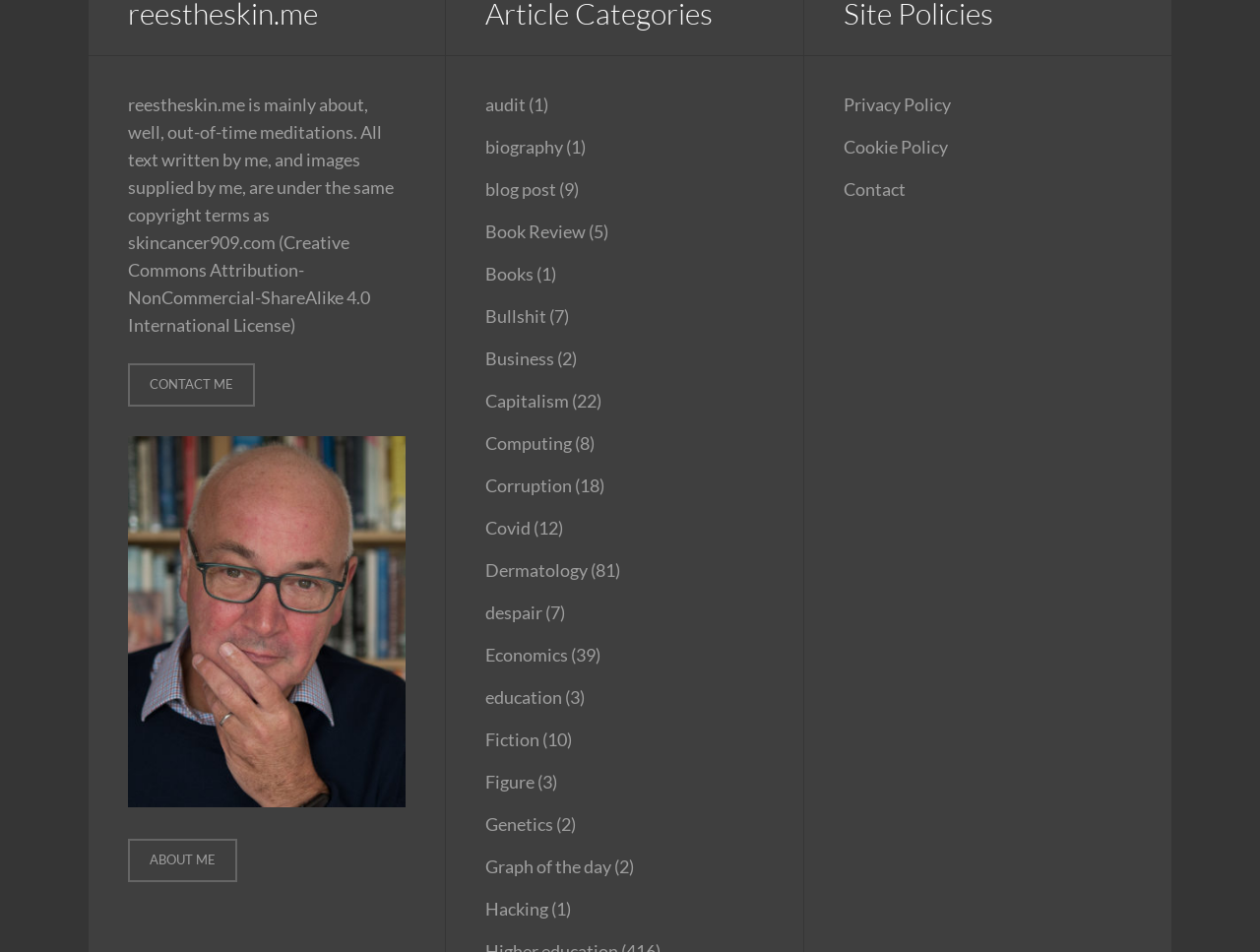Determine the bounding box coordinates of the section I need to click to execute the following instruction: "Check the 'Dermatology' category". Provide the coordinates as four float numbers between 0 and 1, i.e., [left, top, right, bottom].

[0.385, 0.588, 0.467, 0.611]